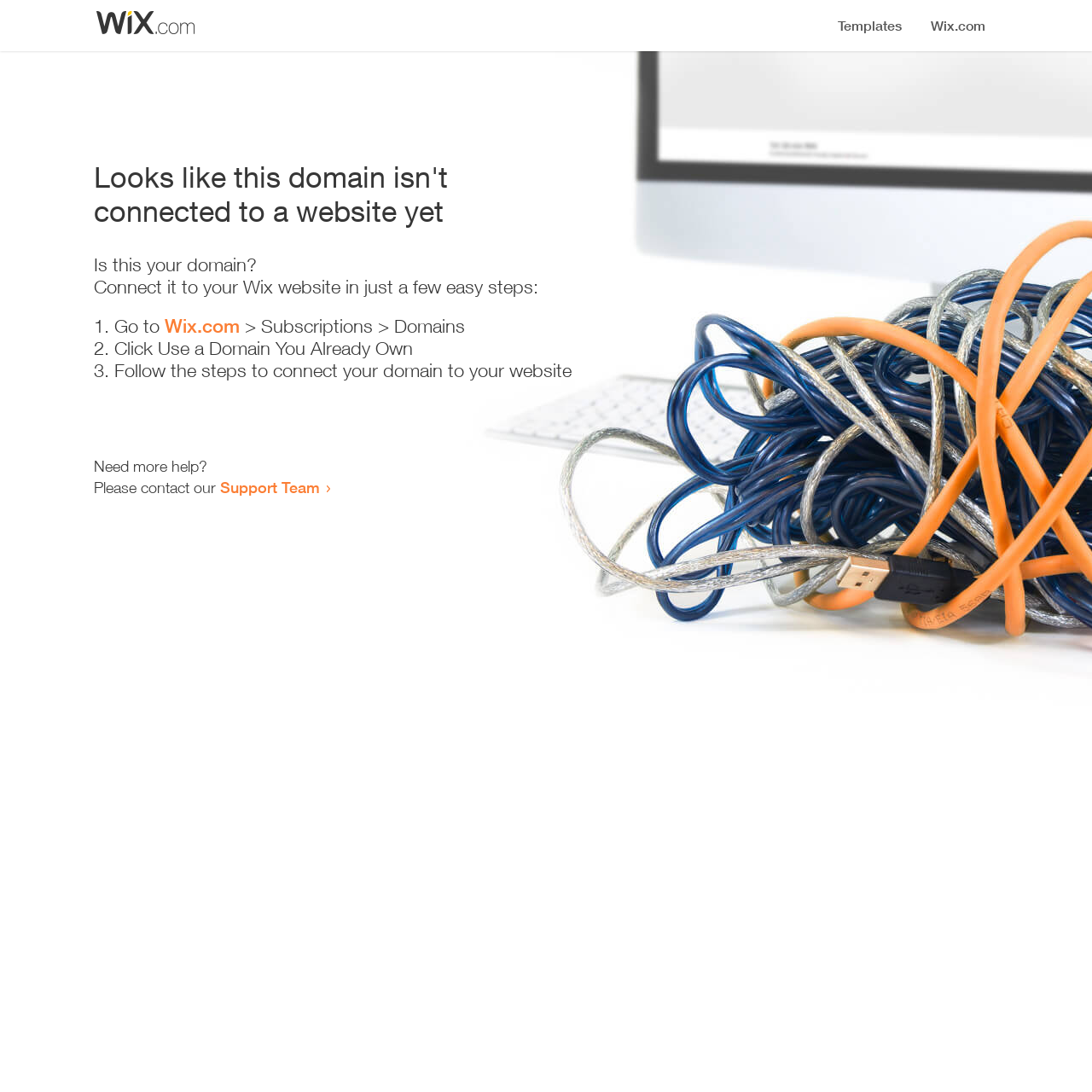Where can I get more help?
Can you give a detailed and elaborate answer to the question?

The webpage provides a link to the 'Support Team' where I can get more help, as stated in the text 'Need more help? Please contact our Support Team'.